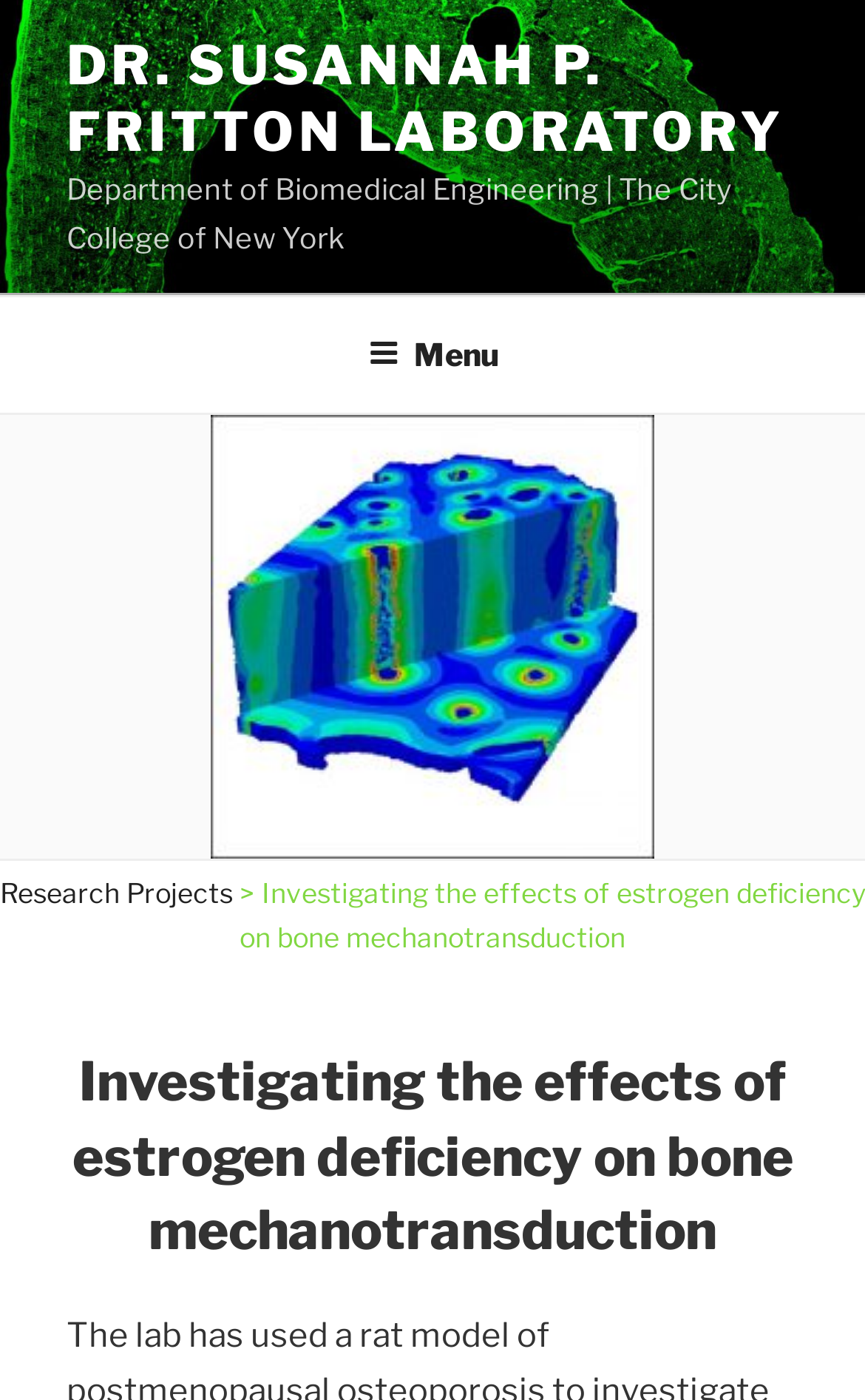Provide the bounding box coordinates for the UI element that is described by this text: "Research Projects". The coordinates should be in the form of four float numbers between 0 and 1: [left, top, right, bottom].

[0.0, 0.626, 0.269, 0.65]